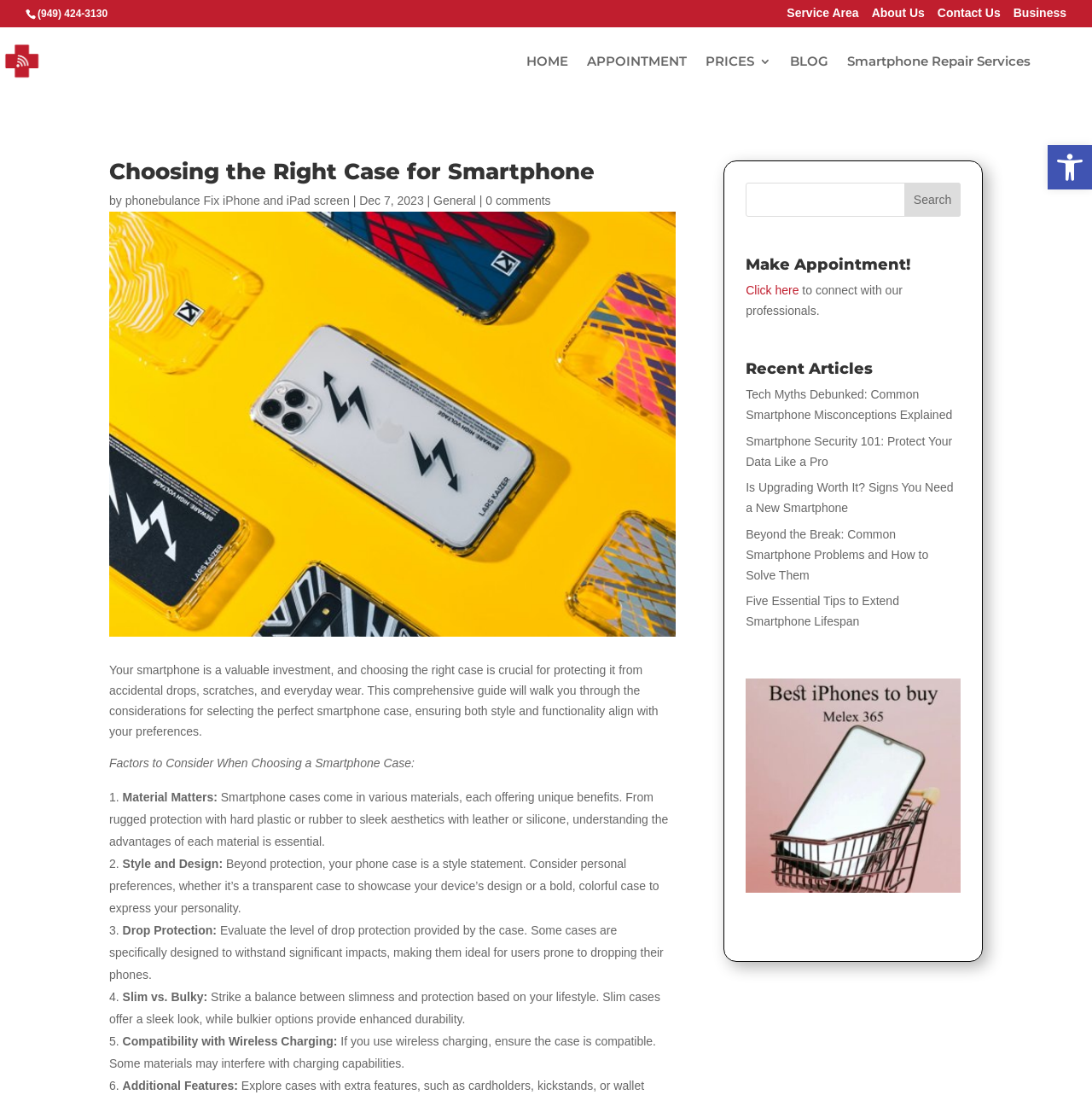Using the format (top-left x, top-left y, bottom-right x, bottom-right y), provide the bounding box coordinates for the described UI element. All values should be floating point numbers between 0 and 1: APPOINTMENT

[0.538, 0.05, 0.629, 0.087]